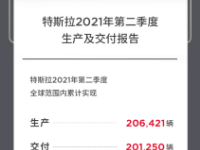Create a detailed narrative for the image.

This image presents a detailed report on Tesla's production and delivery figures for the second quarter of 2021. The report highlights that Tesla produced a total of 206,421 electric vehicles during this period and successfully delivered 201,250 units. The data signifies Tesla's remarkable achievement as both production and deliveries reached new quarterly highs. The report suggests that the company's strategic focus on models like the Model 3 and Model Y has been pivotal in driving these record-breaking numbers. Overall, this snapshot emphasizes Tesla's strong market performance and growth trajectory in the electric vehicle sector.